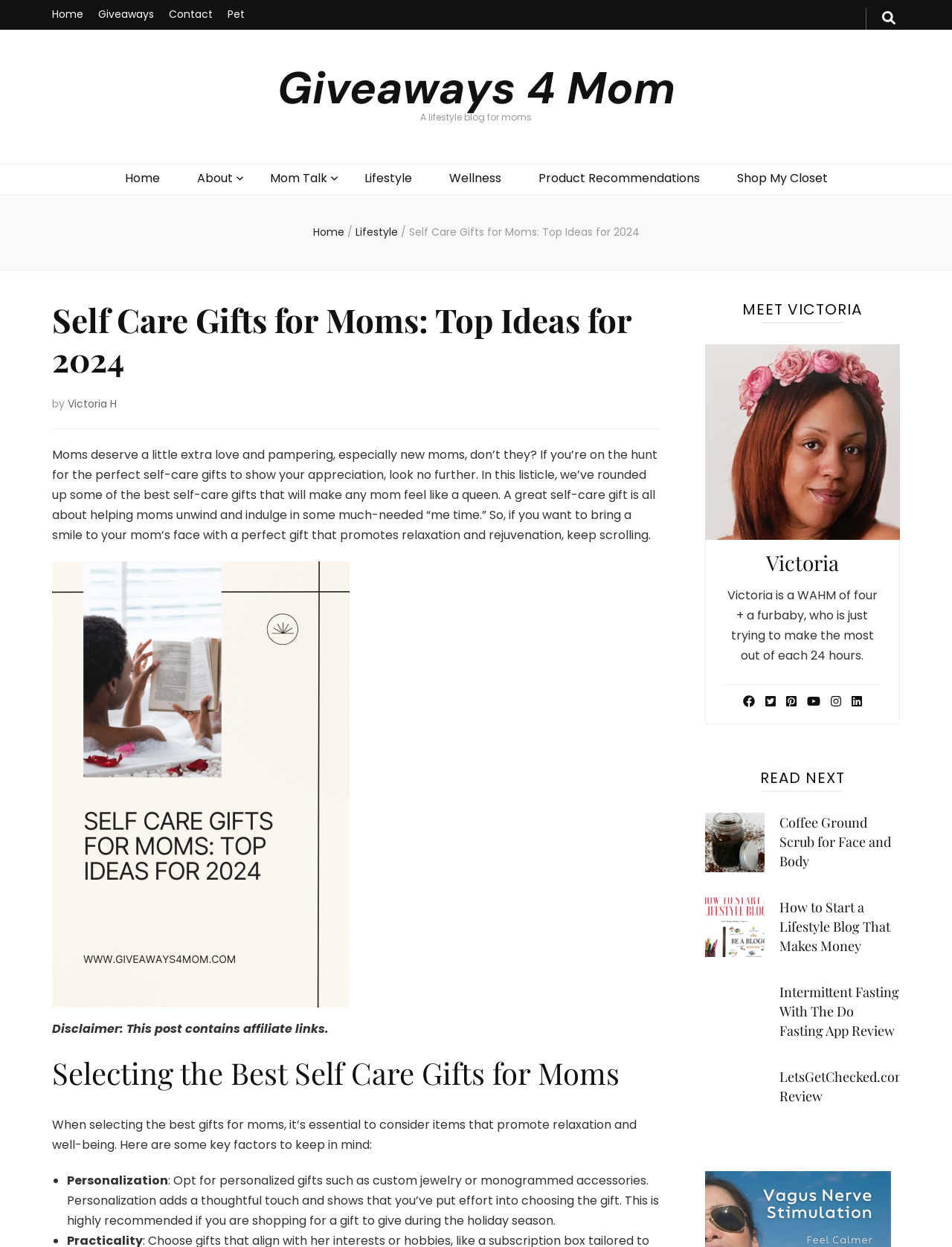Please determine the bounding box coordinates of the element's region to click in order to carry out the following instruction: "click on 'Home'". The coordinates should be four float numbers between 0 and 1, i.e., [left, top, right, bottom].

[0.055, 0.0, 0.088, 0.024]